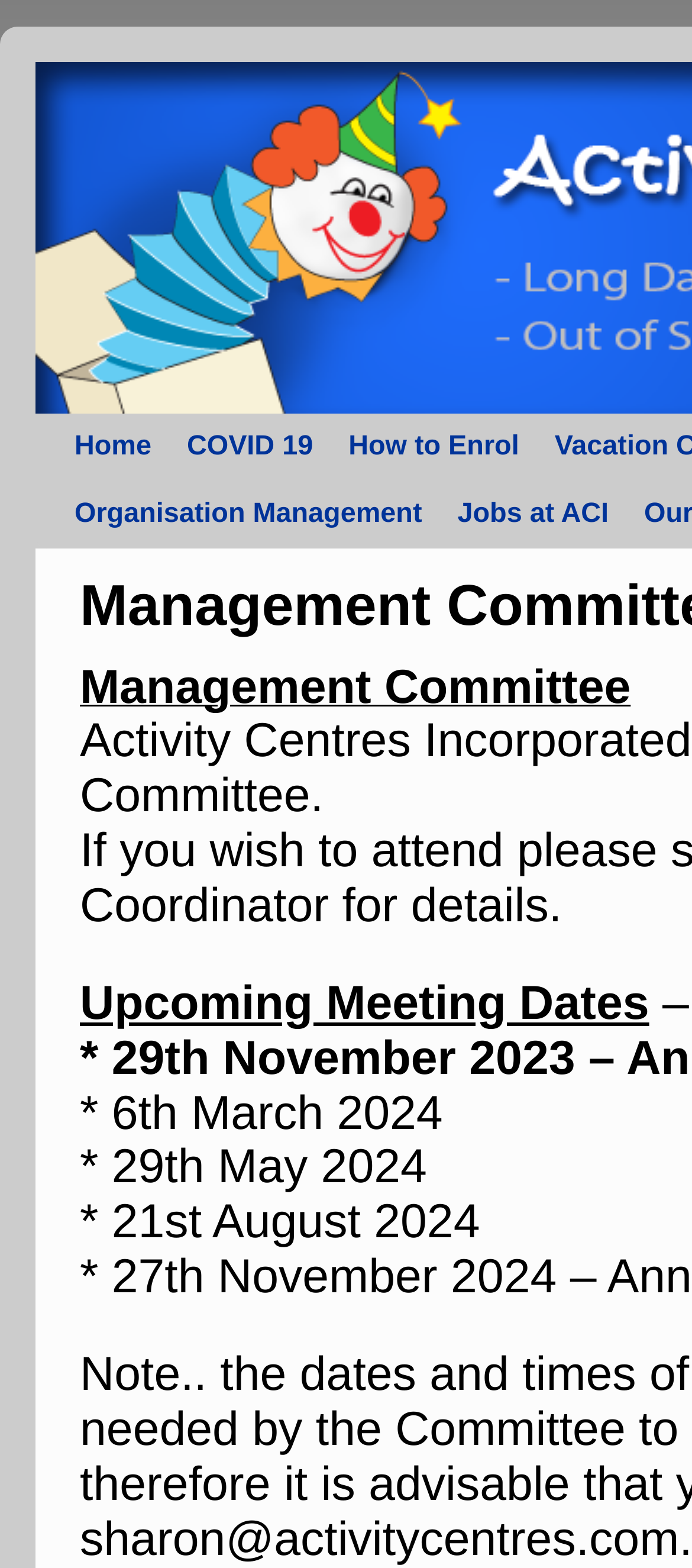Answer the question in a single word or phrase:
How many links are in the top navigation bar?

5